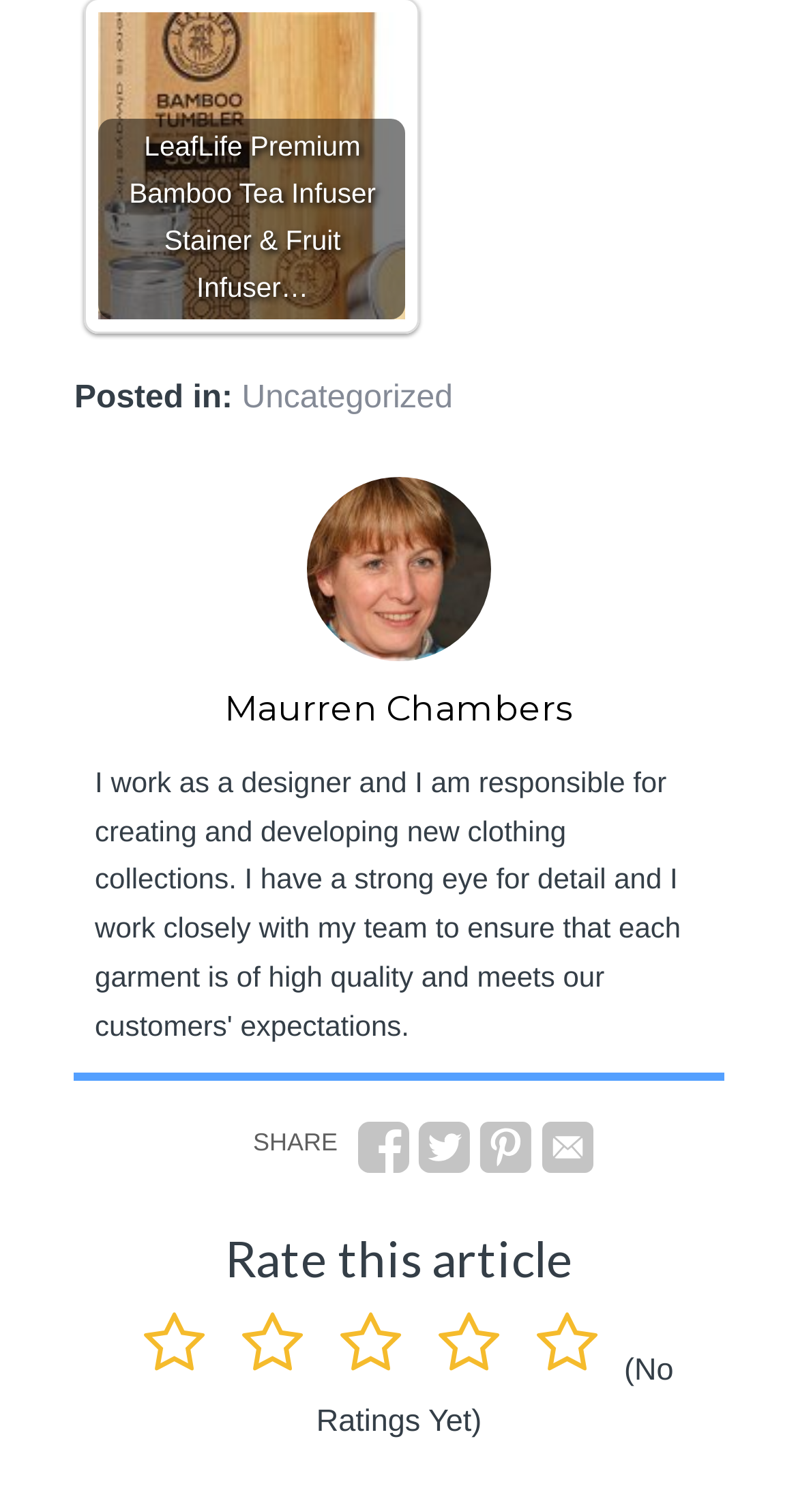Locate the bounding box of the user interface element based on this description: "Uncategorized".

[0.303, 0.252, 0.568, 0.275]